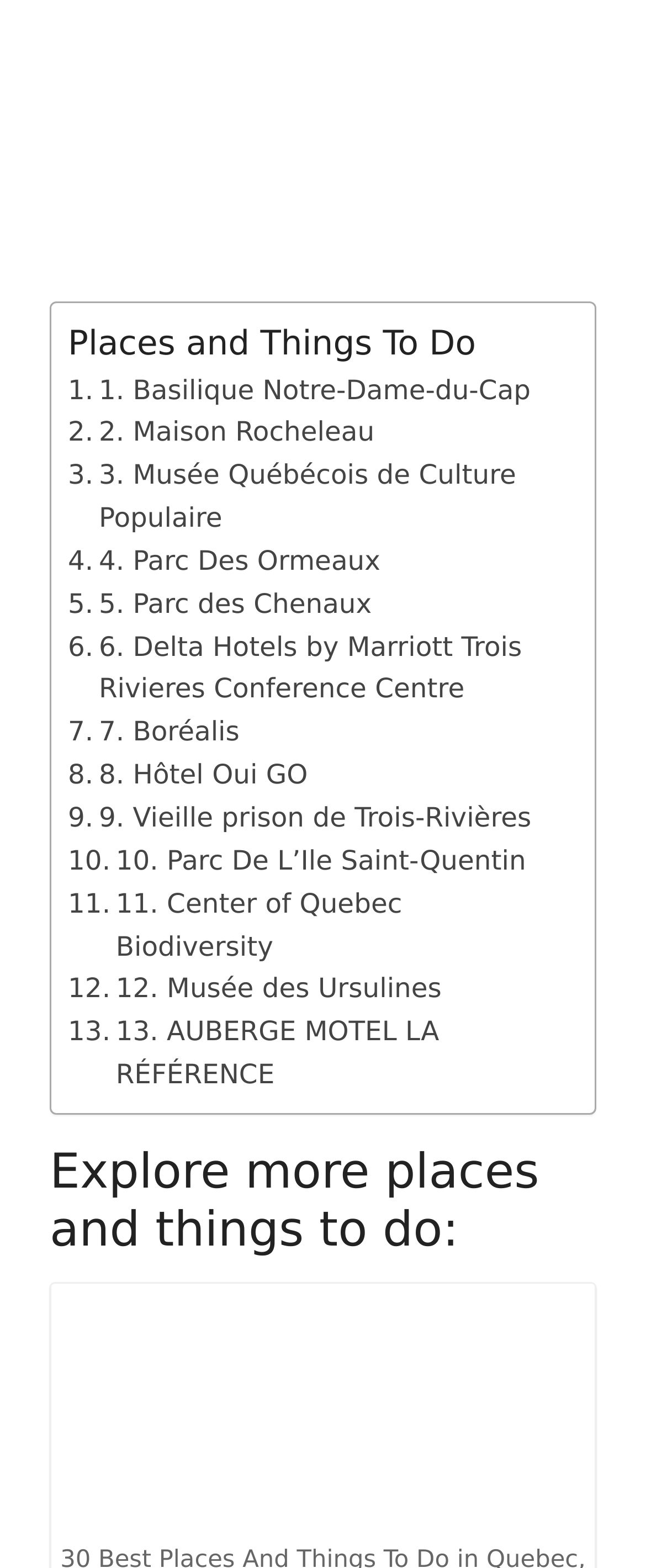How many links are in the first section?
Please use the image to provide a one-word or short phrase answer.

13